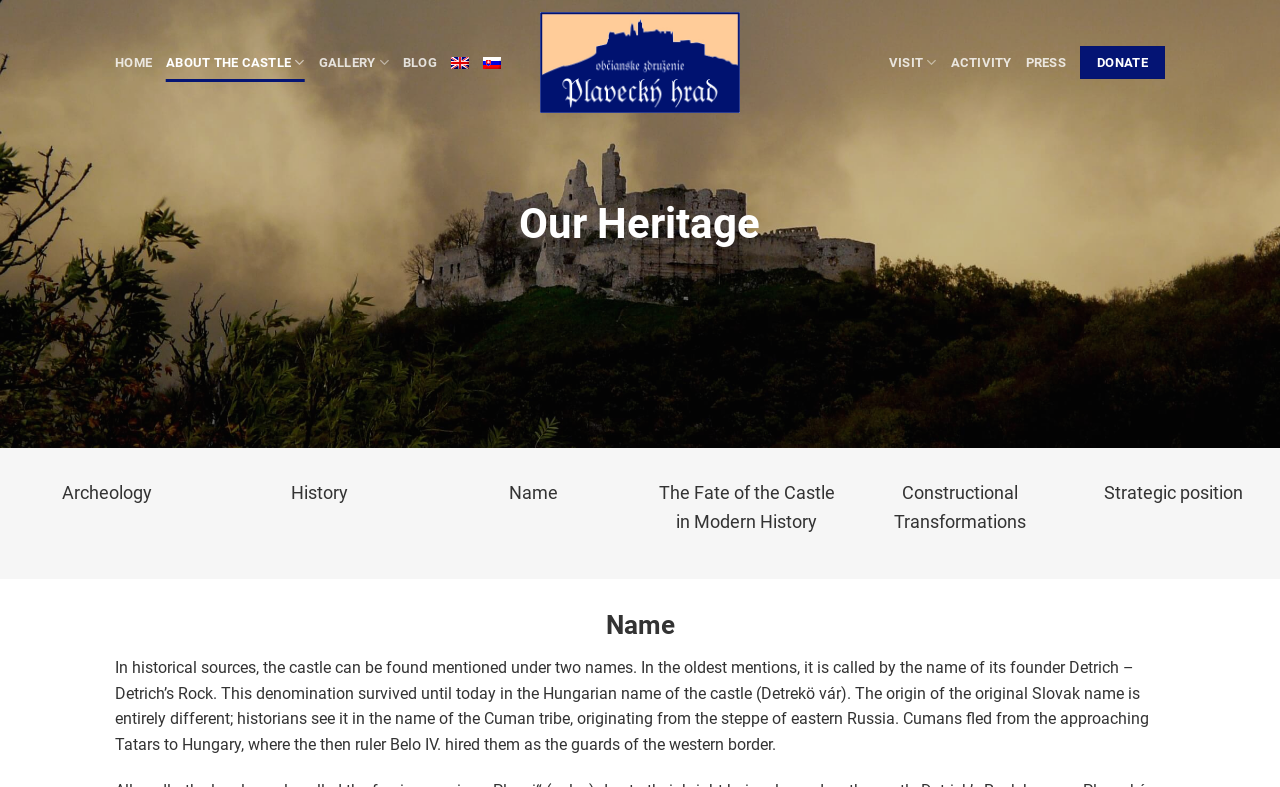Pinpoint the bounding box coordinates of the clickable element needed to complete the instruction: "Read about the castle's history". The coordinates should be provided as four float numbers between 0 and 1: [left, top, right, bottom].

[0.167, 0.588, 0.333, 0.679]